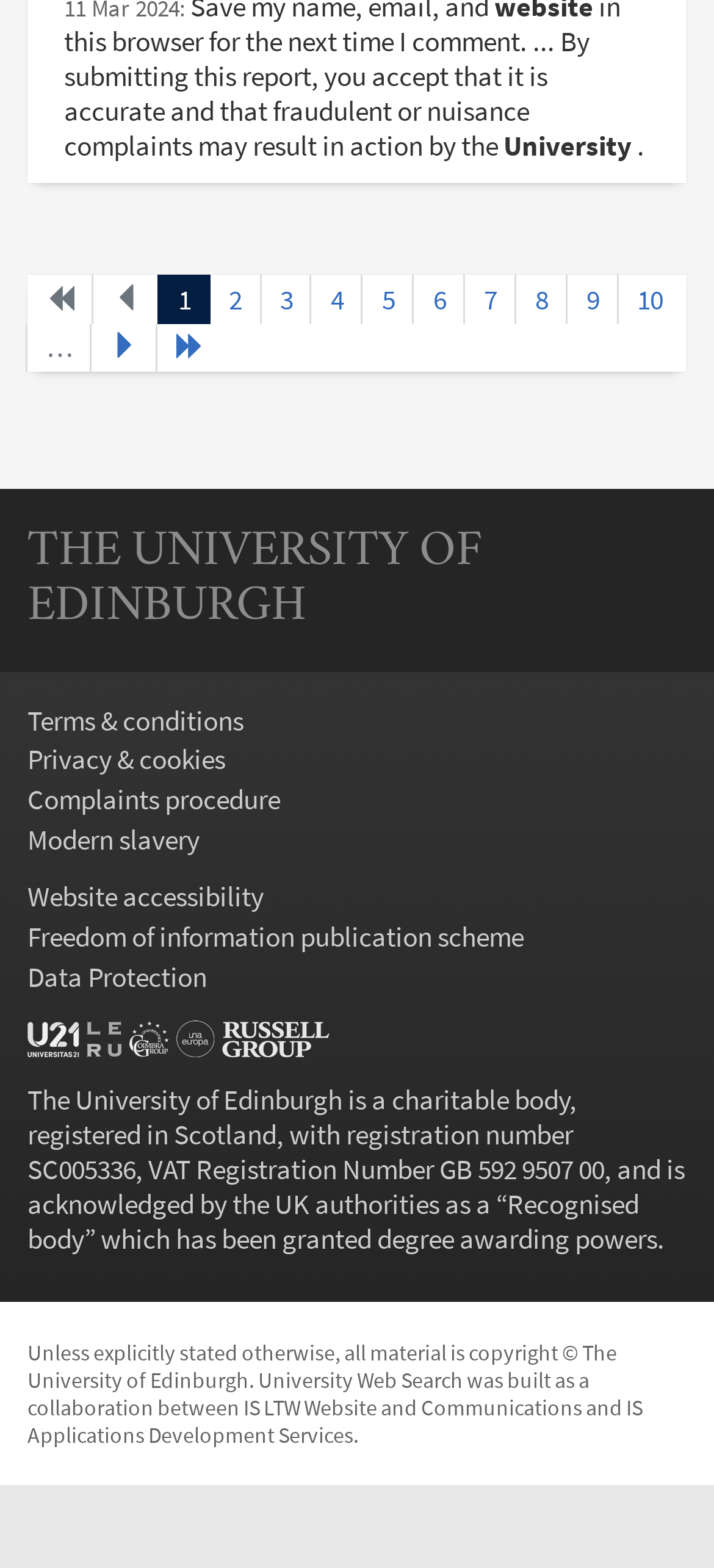Answer the question in a single word or phrase:
How many links are there for page navigation?

10